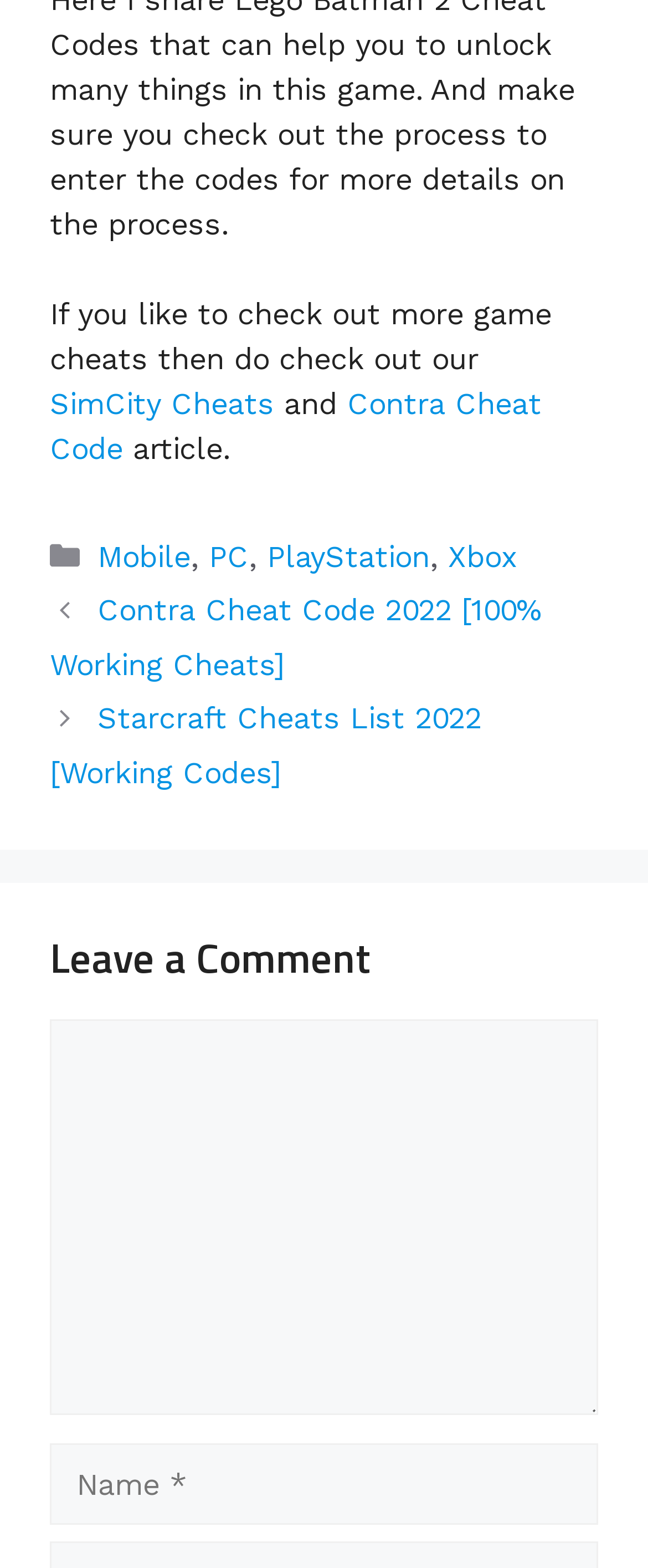How many recent posts are listed on the webpage?
Using the details from the image, give an elaborate explanation to answer the question.

The webpage lists two recent posts, namely 'Contra Cheat Code 2022 [100% Working Cheats]' and 'Starcraft Cheats List 2022 [Working Codes]', which are linked to their respective articles.